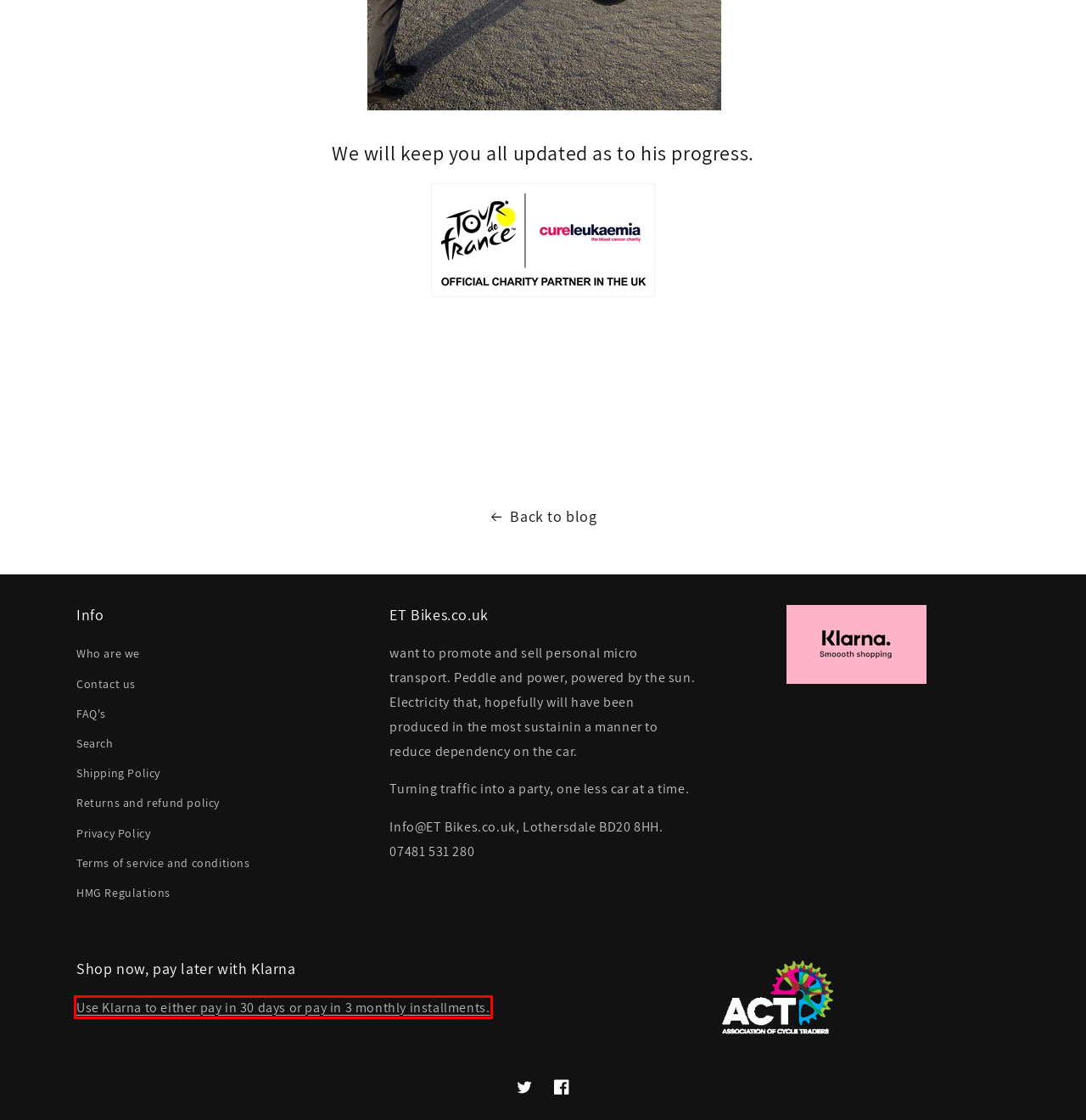Provided is a screenshot of a webpage with a red bounding box around an element. Select the most accurate webpage description for the page that appears after clicking the highlighted element. Here are the candidates:
A. the angel hetton — MICHELIN Guide Restaurants & Hotels – the official website
B. Mobile Cycle Repair UK | Cyclerepairs247
C. Douglas Robertson is fundraising for Cure Leukaemia
D. Frequently Asked Questions
 – ET Bikes
E. The Tour 21 – Cure Leukaemia
F. Cure Leukaemia | The Blood Cancer Charity
G. Klarna: Pay in 3 instalments Terms and Conditions
H. Start and grow your e-commerce business - 3-Day Free Trial - Shopify USA

G